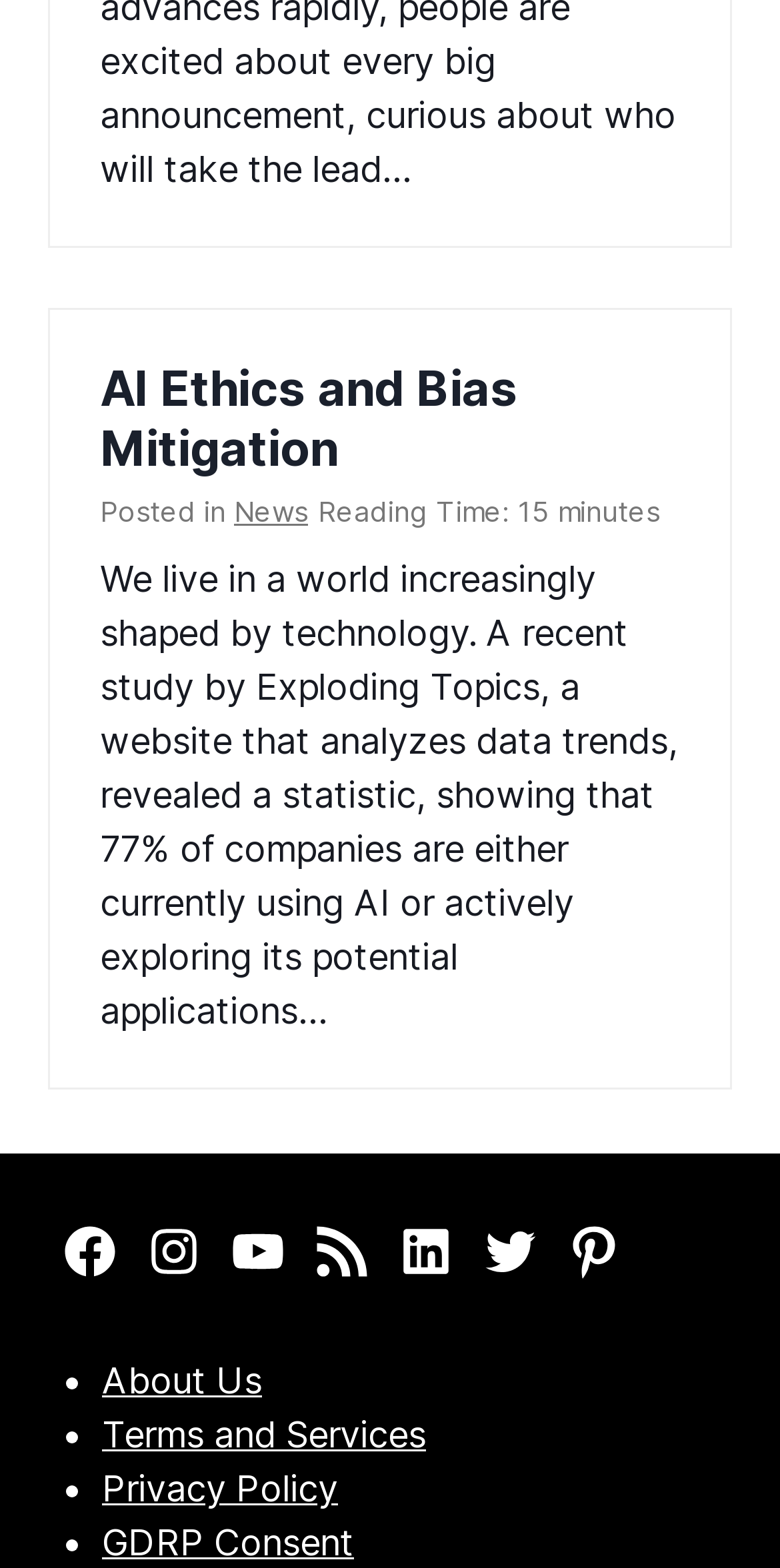Please determine the bounding box coordinates of the clickable area required to carry out the following instruction: "Click on AI Ethics and Bias Mitigation". The coordinates must be four float numbers between 0 and 1, represented as [left, top, right, bottom].

[0.128, 0.23, 0.872, 0.307]